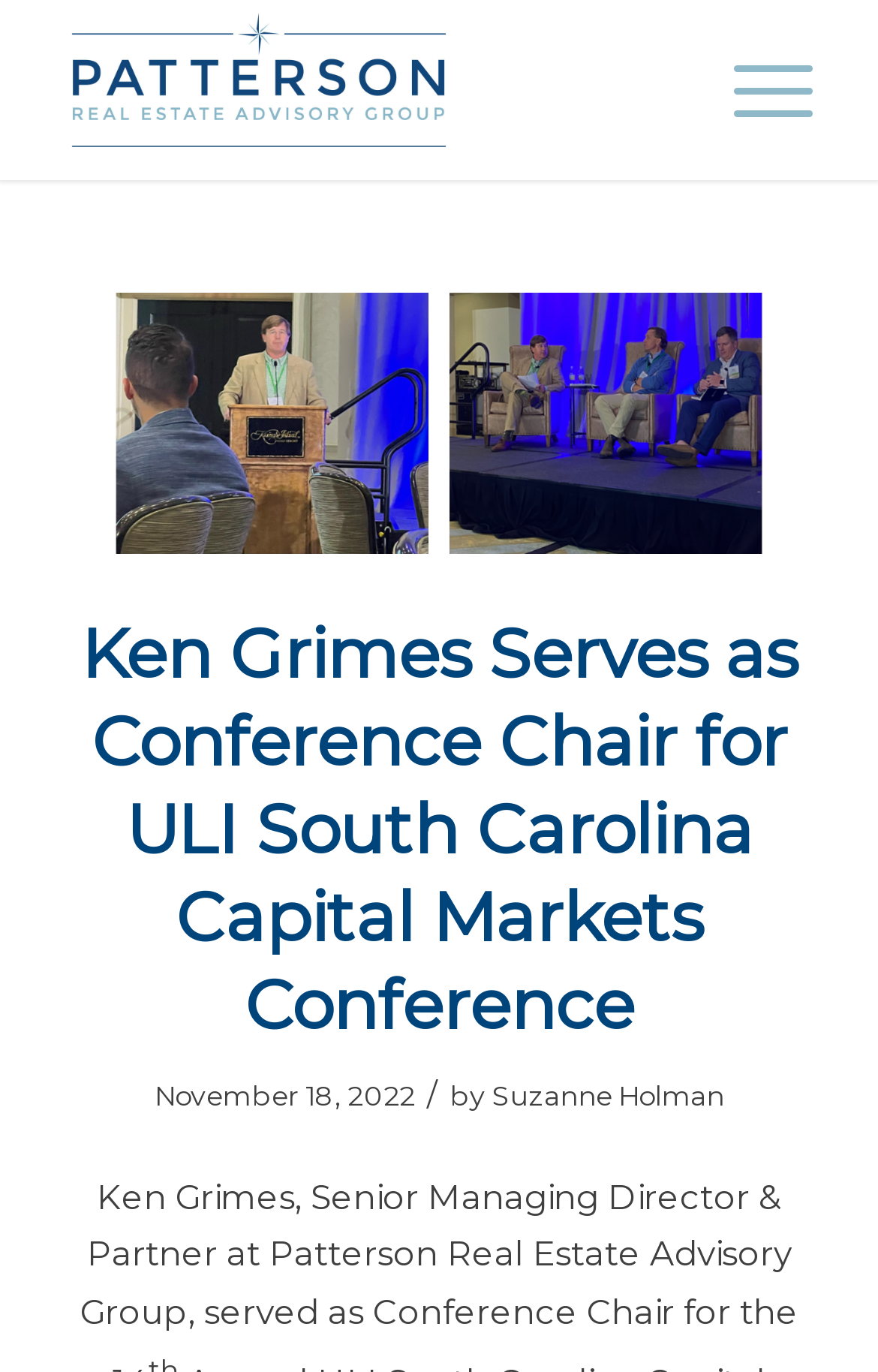When was the article published?
Observe the image and answer the question with a one-word or short phrase response.

November 18, 2022